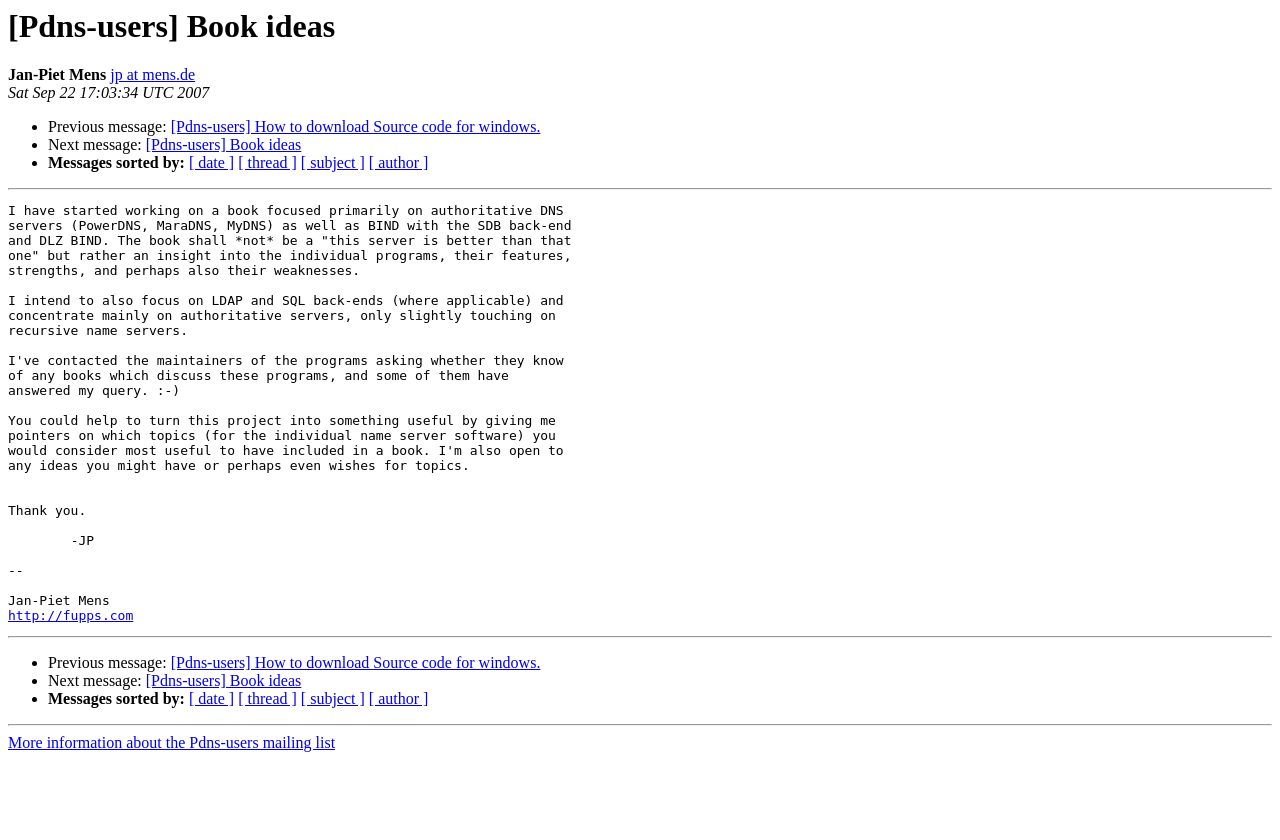Answer the question using only one word or a concise phrase: What is the topic of the book being written?

authoritative DNS servers